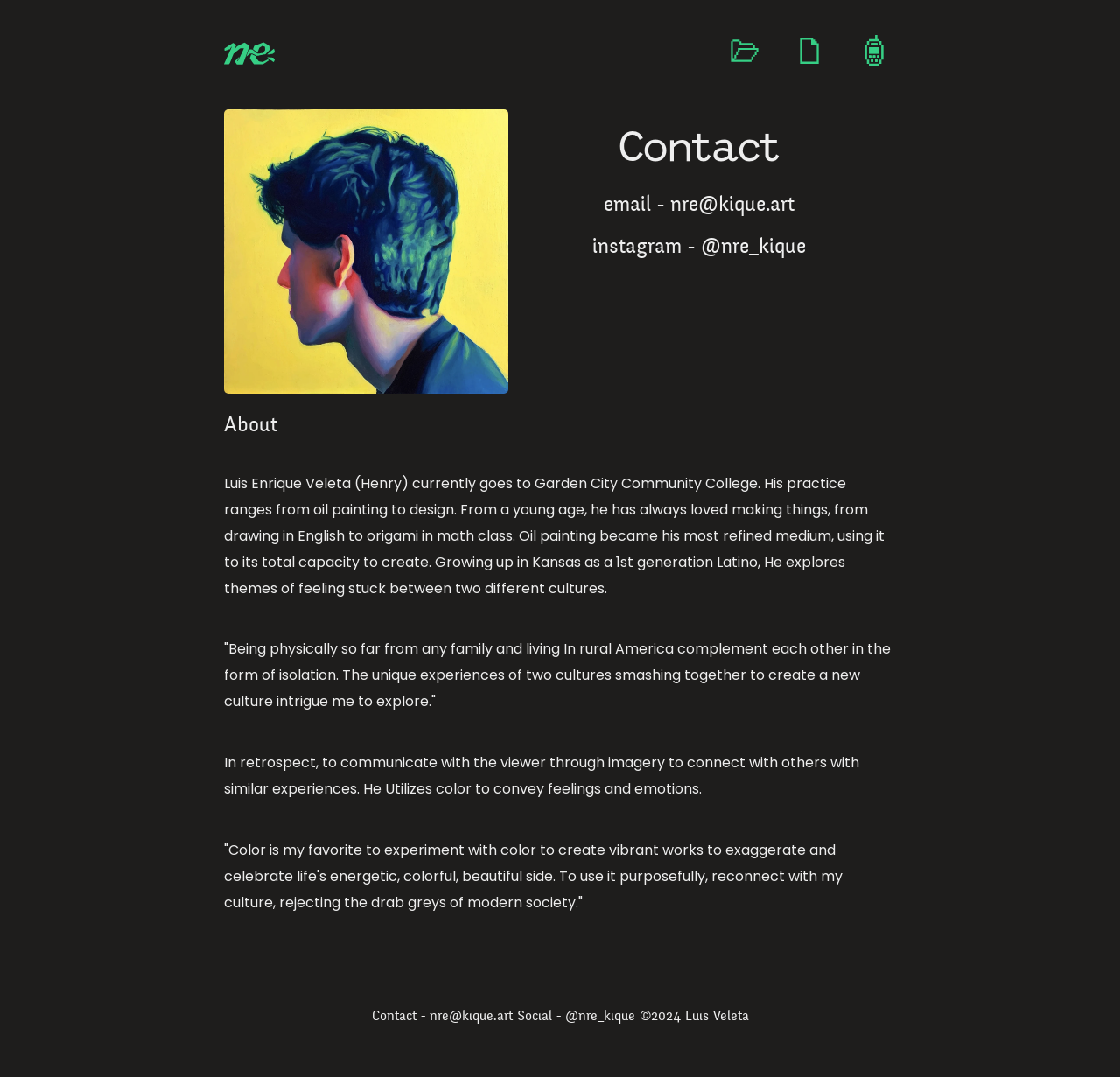Kindly respond to the following question with a single word or a brief phrase: 
What is the artist's current educational institution?

Garden City Community College